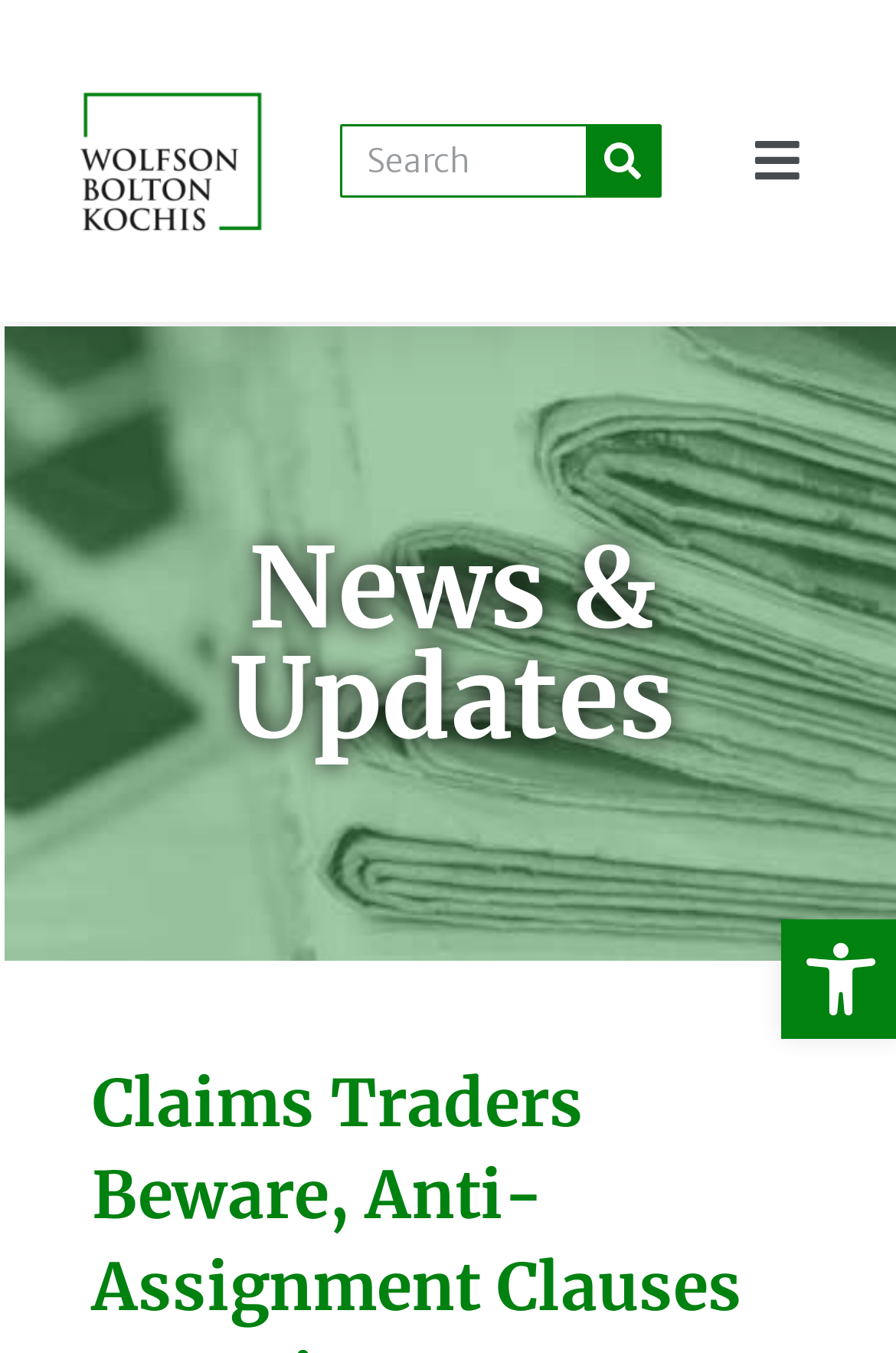Your task is to extract the text of the main heading from the webpage.

Claims Traders Beware, Anti-Assignment Clauses May Bite